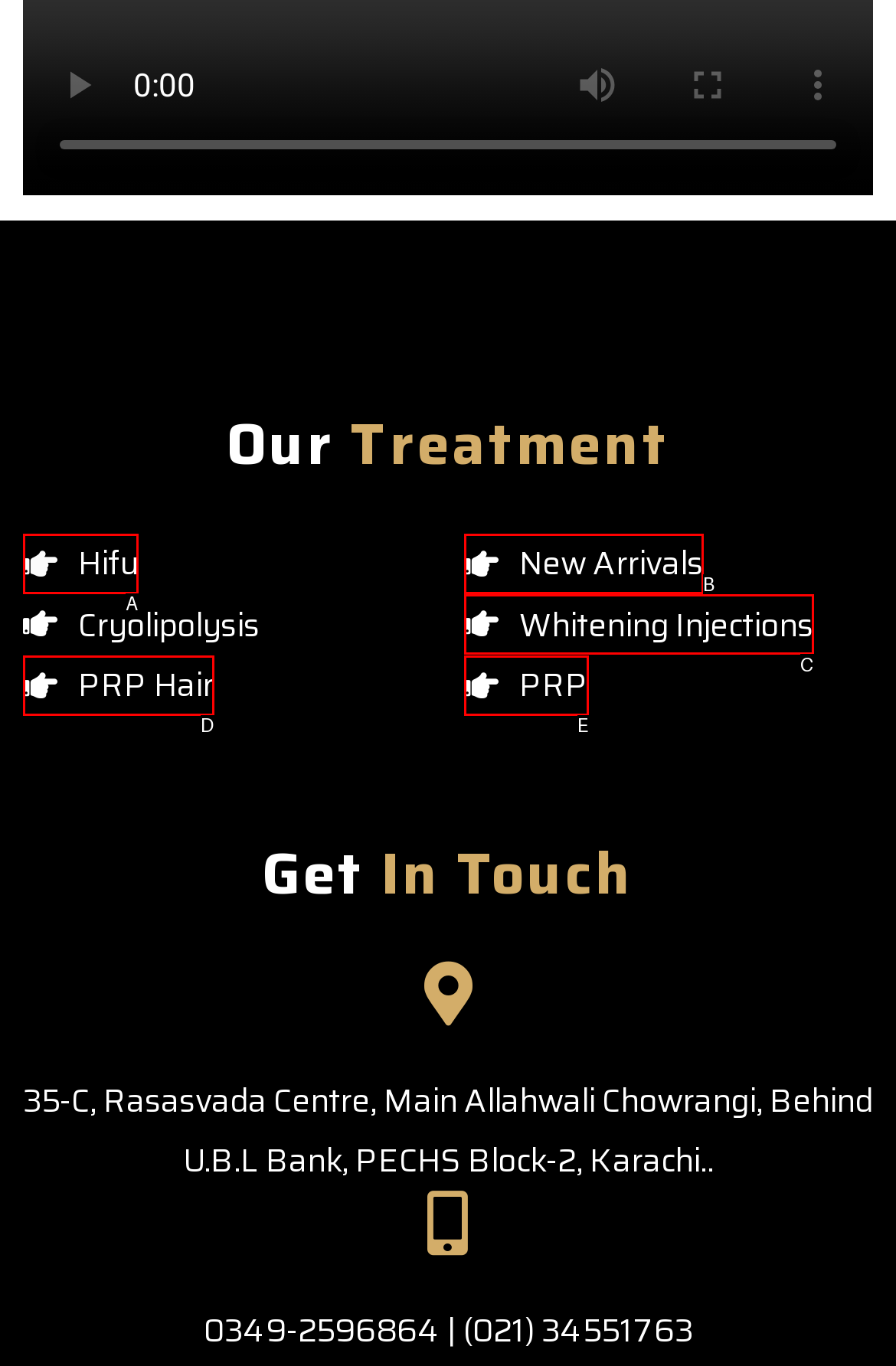Identify the matching UI element based on the description: New Arrivals
Reply with the letter from the available choices.

B